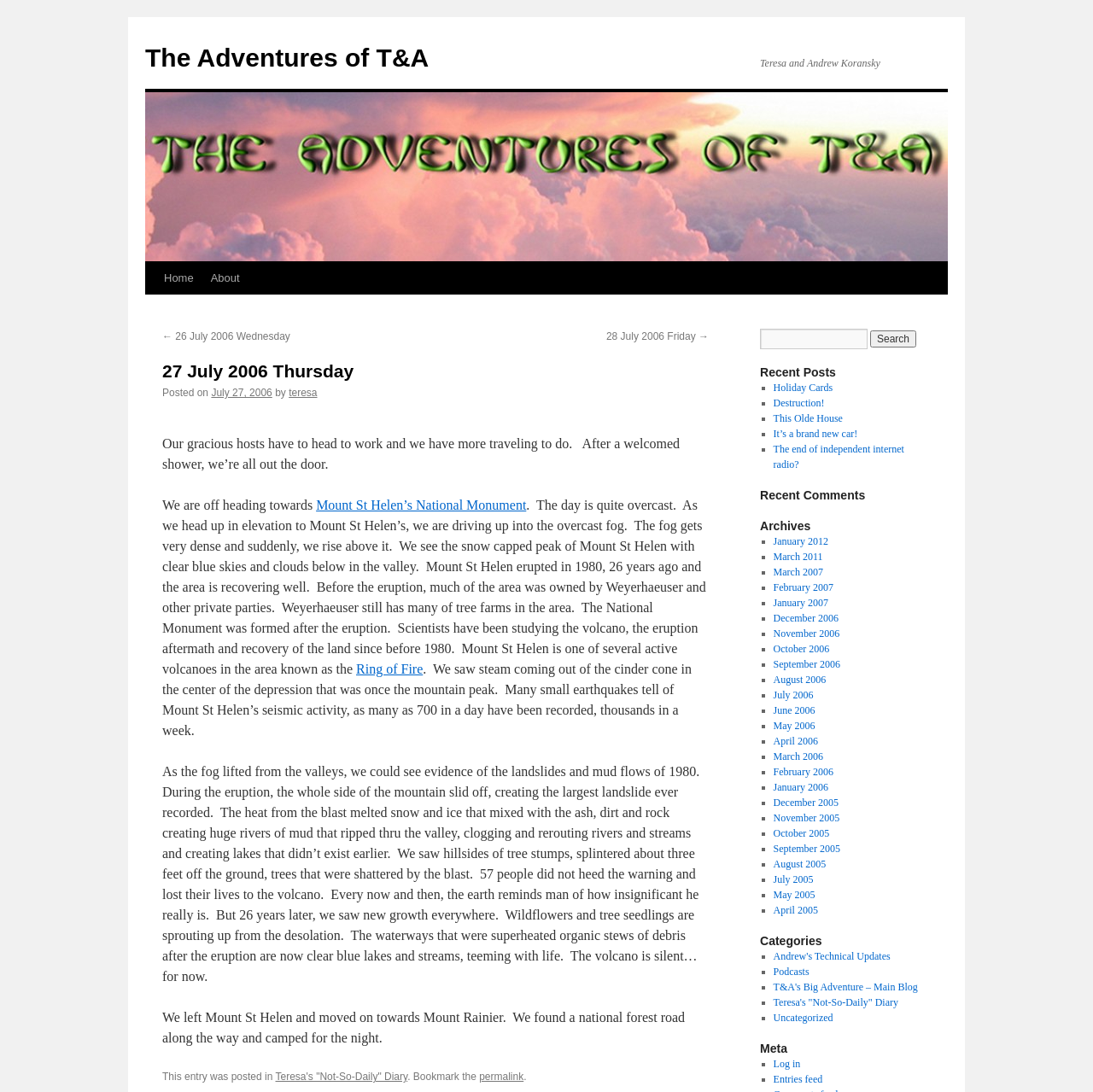How many recent posts are listed?
Can you provide an in-depth and detailed response to the question?

I found the number of recent posts listed by counting the link elements under the 'Recent Posts' heading, which are 5 in total.